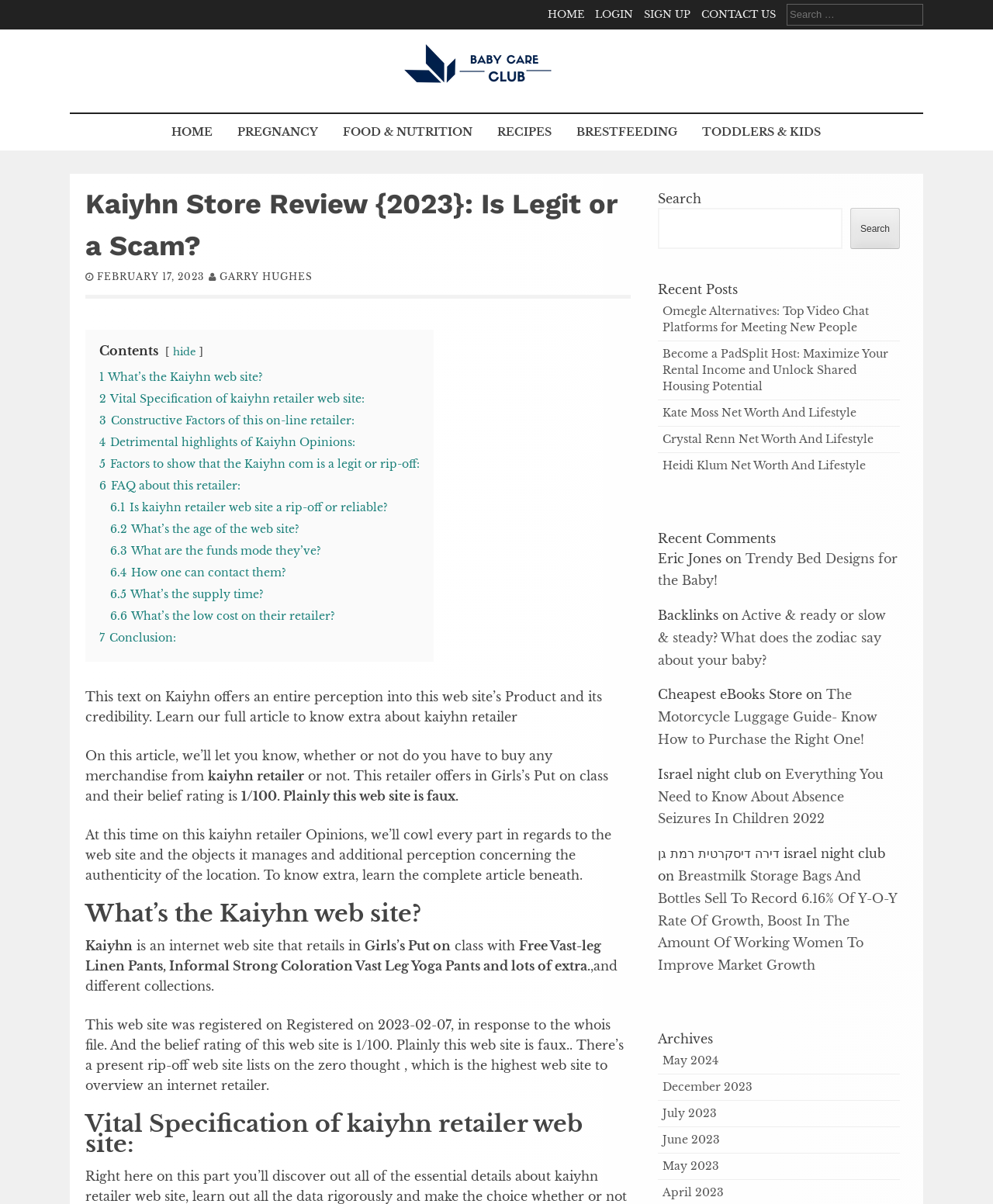Could you determine the bounding box coordinates of the clickable element to complete the instruction: "Check 'Recent Posts'"? Provide the coordinates as four float numbers between 0 and 1, i.e., [left, top, right, bottom].

[0.663, 0.232, 0.906, 0.248]